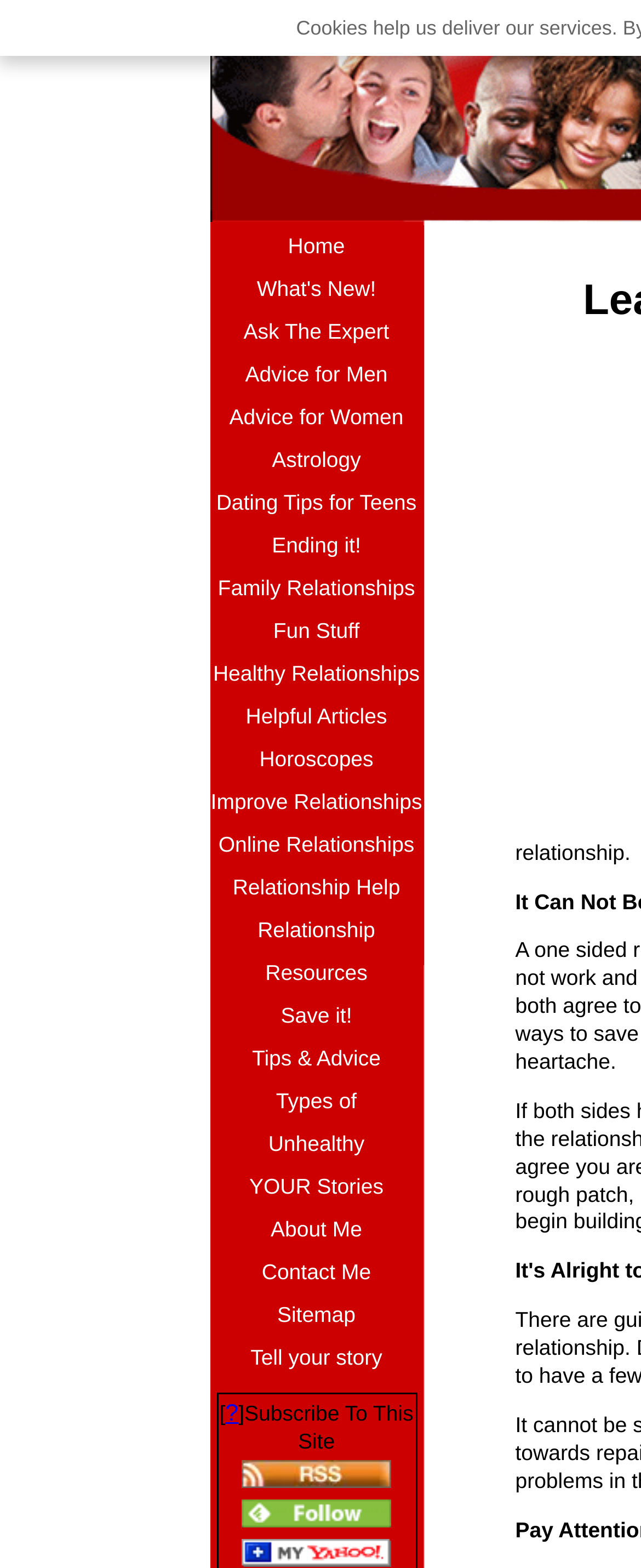How many images are there in the bottom section?
Examine the image and give a concise answer in one word or a short phrase.

2